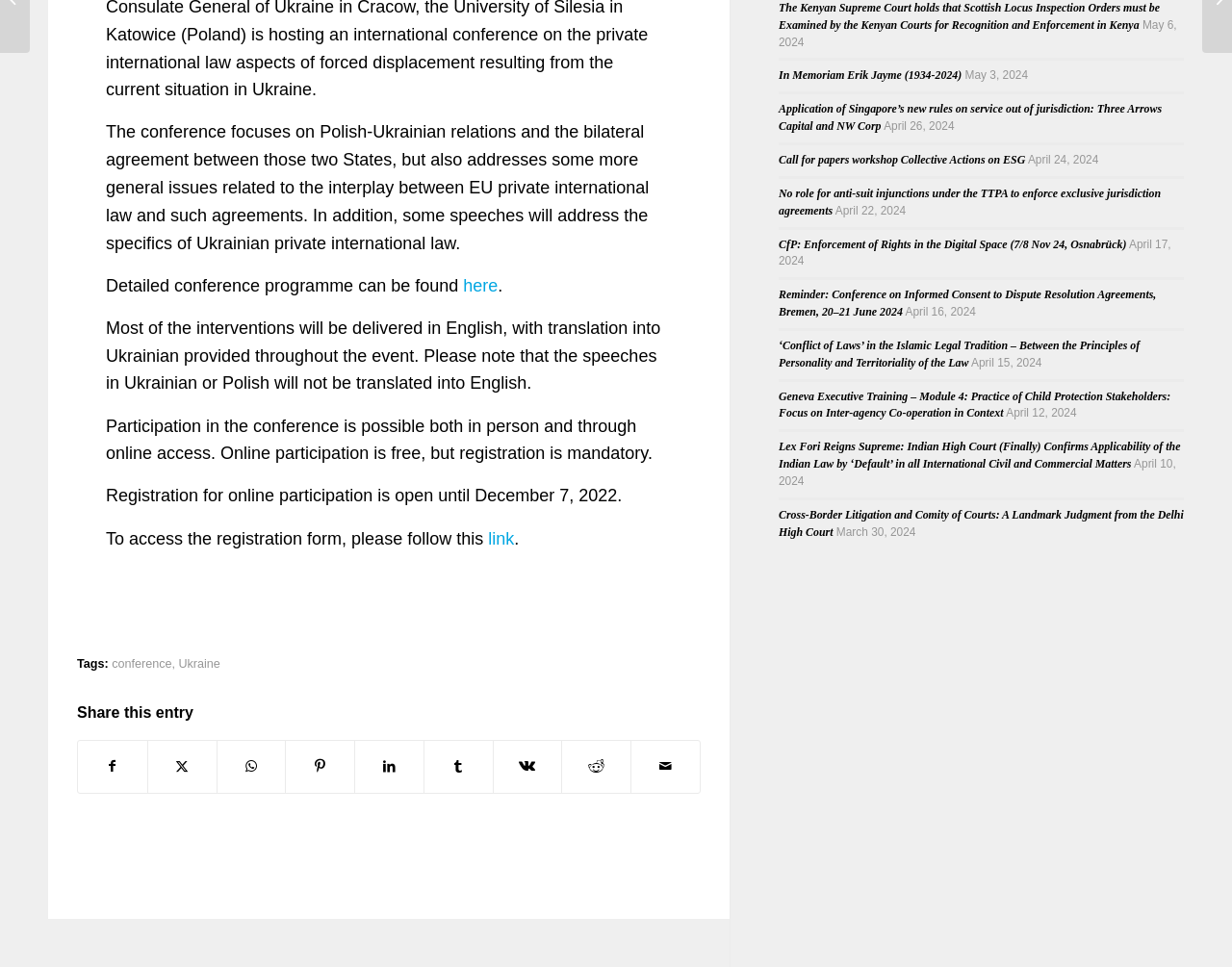Extract the bounding box for the UI element that matches this description: "In Memoriam Erik Jayme (1934-2024)".

[0.632, 0.071, 0.781, 0.085]